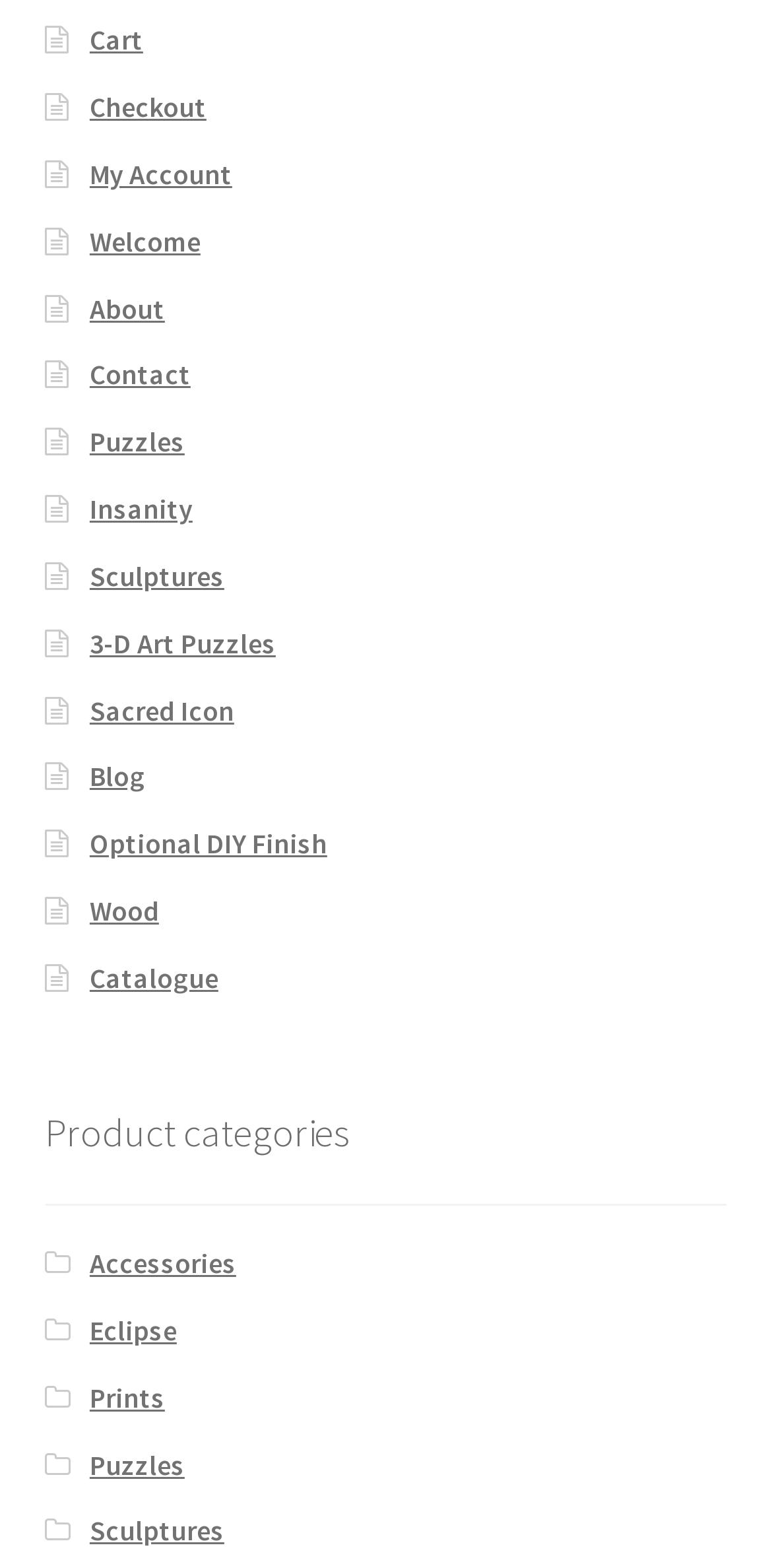Provide the bounding box coordinates of the area you need to click to execute the following instruction: "View cart".

[0.116, 0.014, 0.185, 0.037]